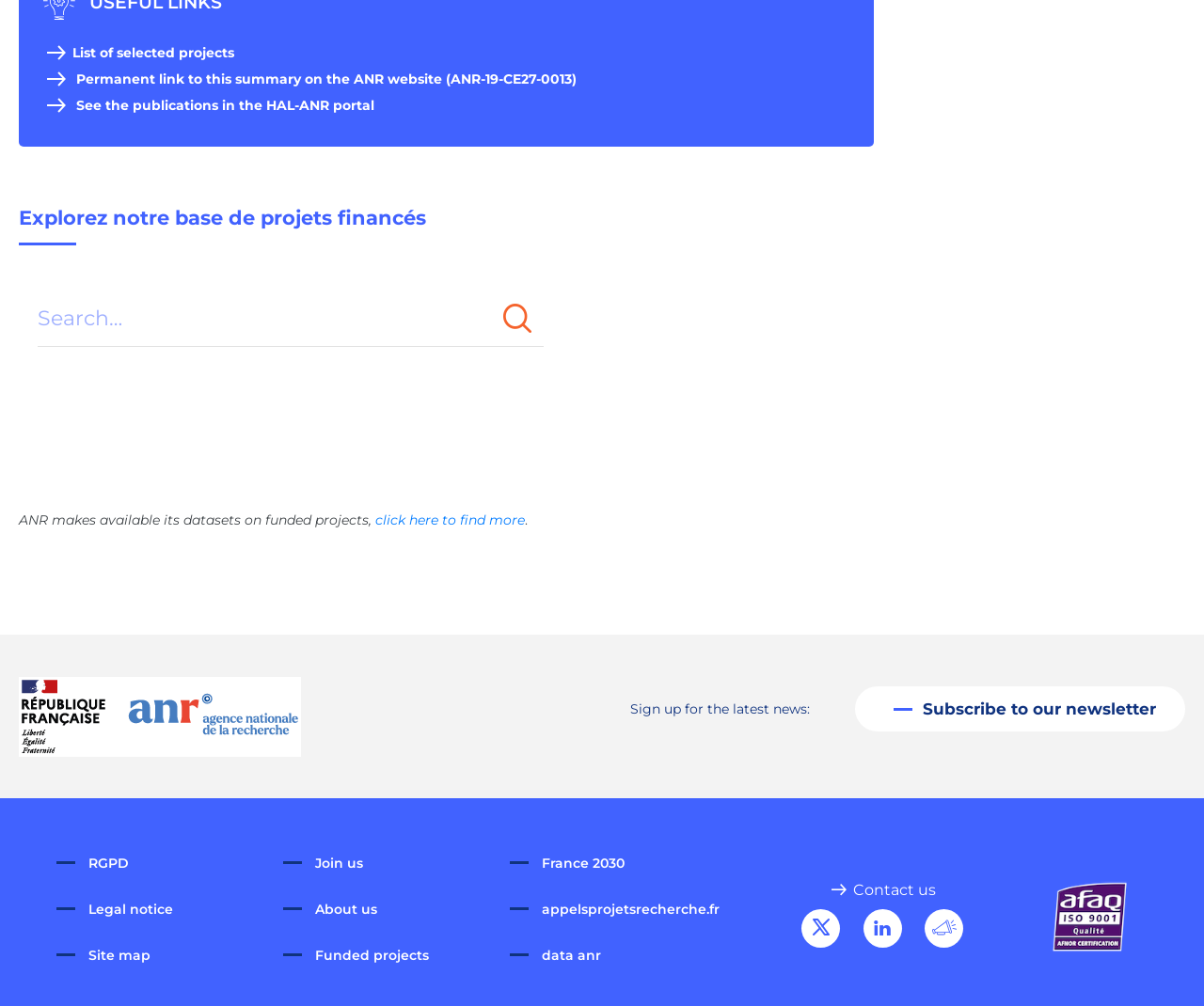Provide the bounding box coordinates of the UI element that matches the description: "Finance".

None